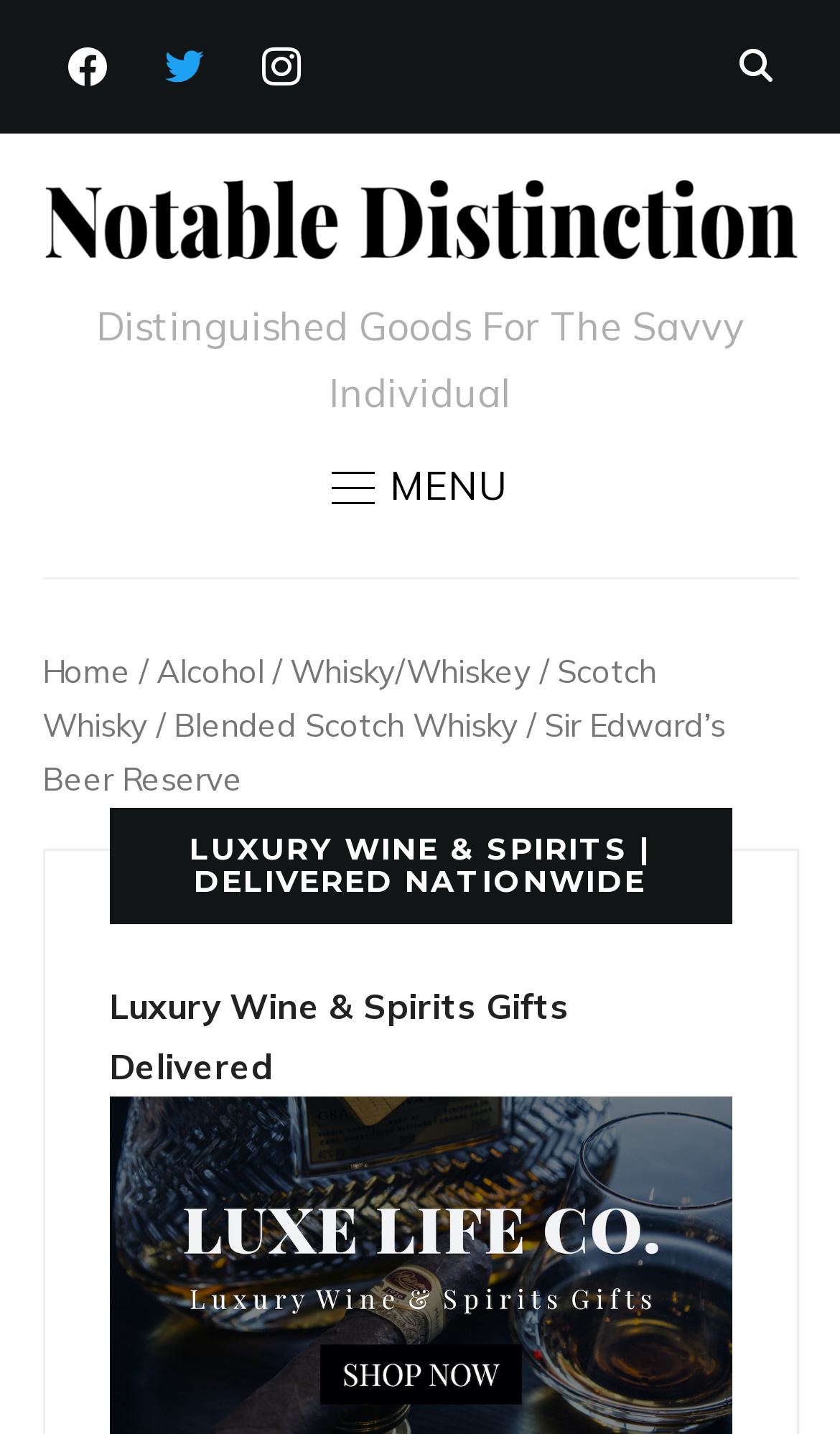What is the theme of the luxury gifts?
Look at the image and answer with only one word or phrase.

Wine & Spirits